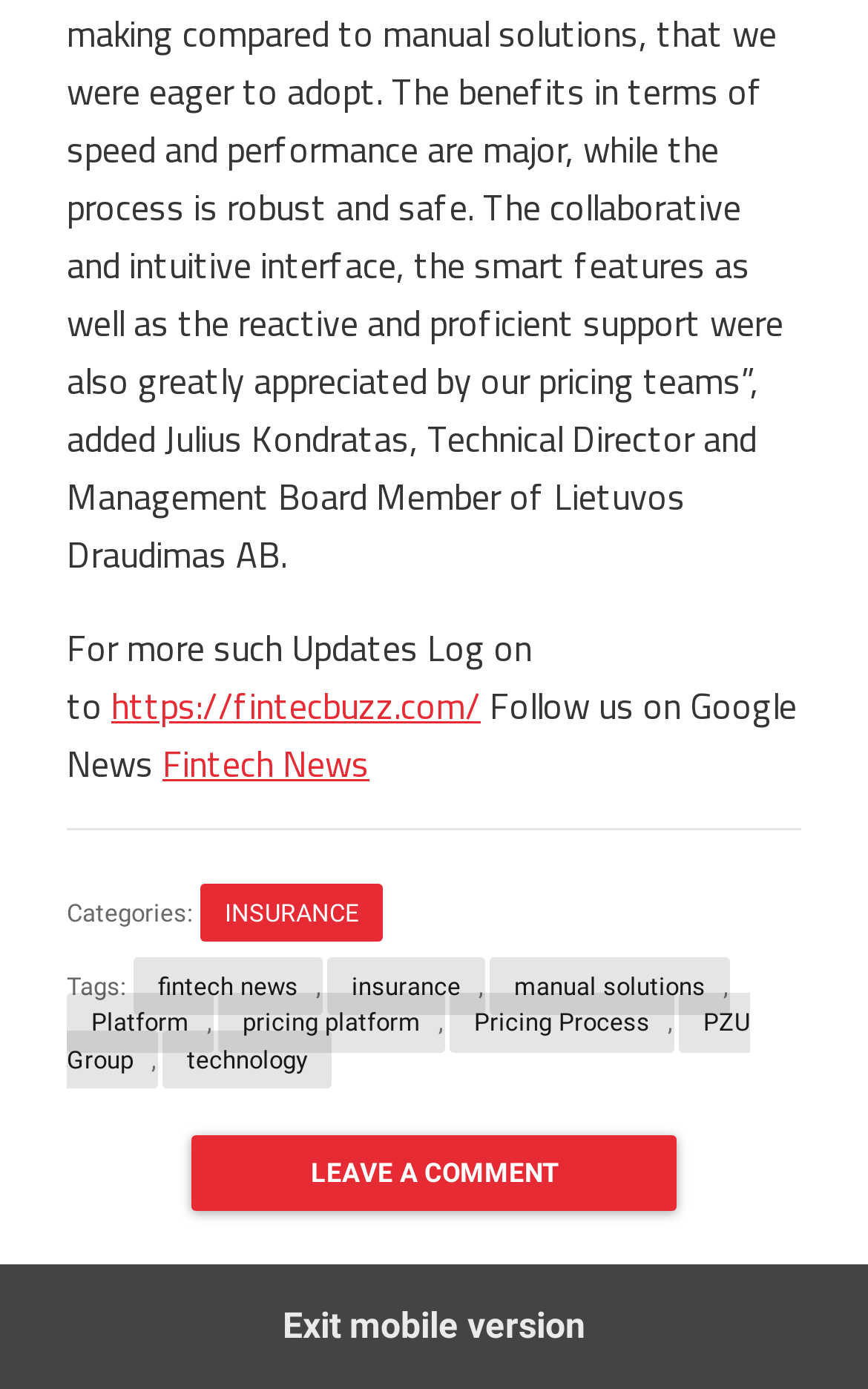Can you provide the bounding box coordinates for the element that should be clicked to implement the instruction: "Visit the website"?

[0.128, 0.483, 0.554, 0.531]